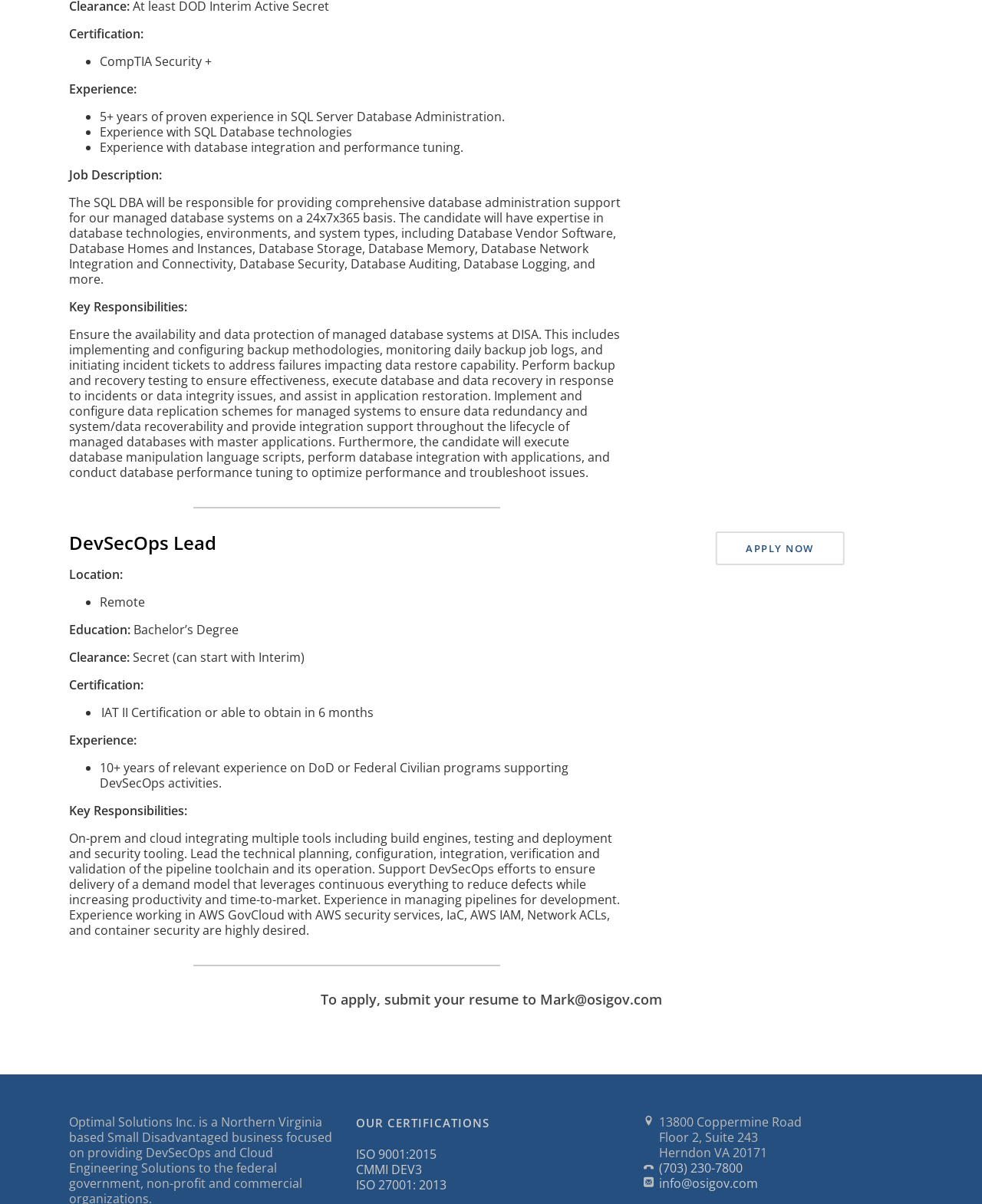What is the job title of the DevSecOps position?
Based on the visual information, provide a detailed and comprehensive answer.

I found the job title by looking at the heading element with the text 'DevSecOps Lead' which is located at the top of the webpage, indicating that it is a job posting.